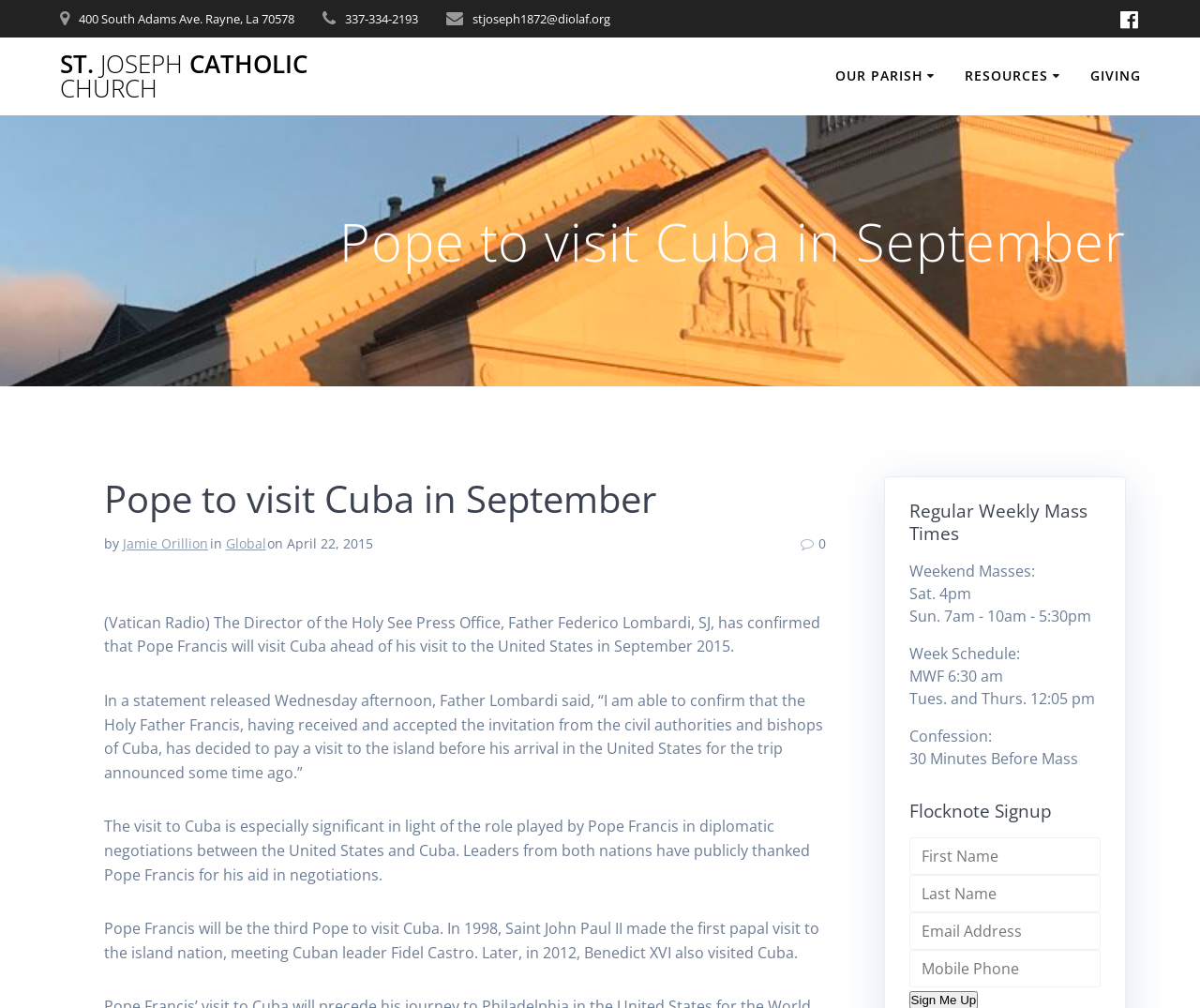Please identify the bounding box coordinates of the clickable region that I should interact with to perform the following instruction: "Click the 'History' link". The coordinates should be expressed as four float numbers between 0 and 1, i.e., [left, top, right, bottom].

[0.696, 0.099, 0.857, 0.137]